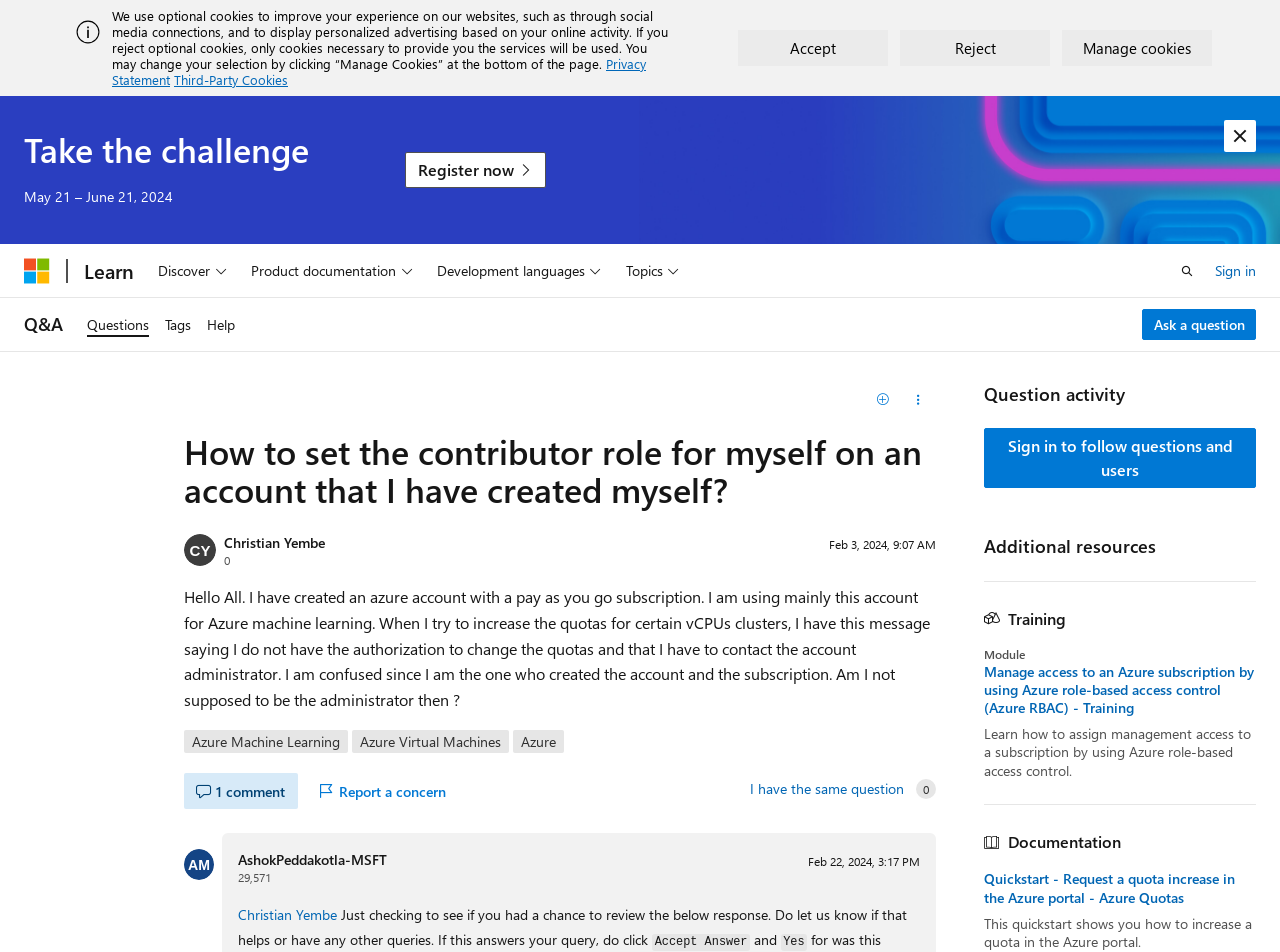Answer in one word or a short phrase: 
What is the role the user wants to set for themselves on their Azure account?

Contributor role